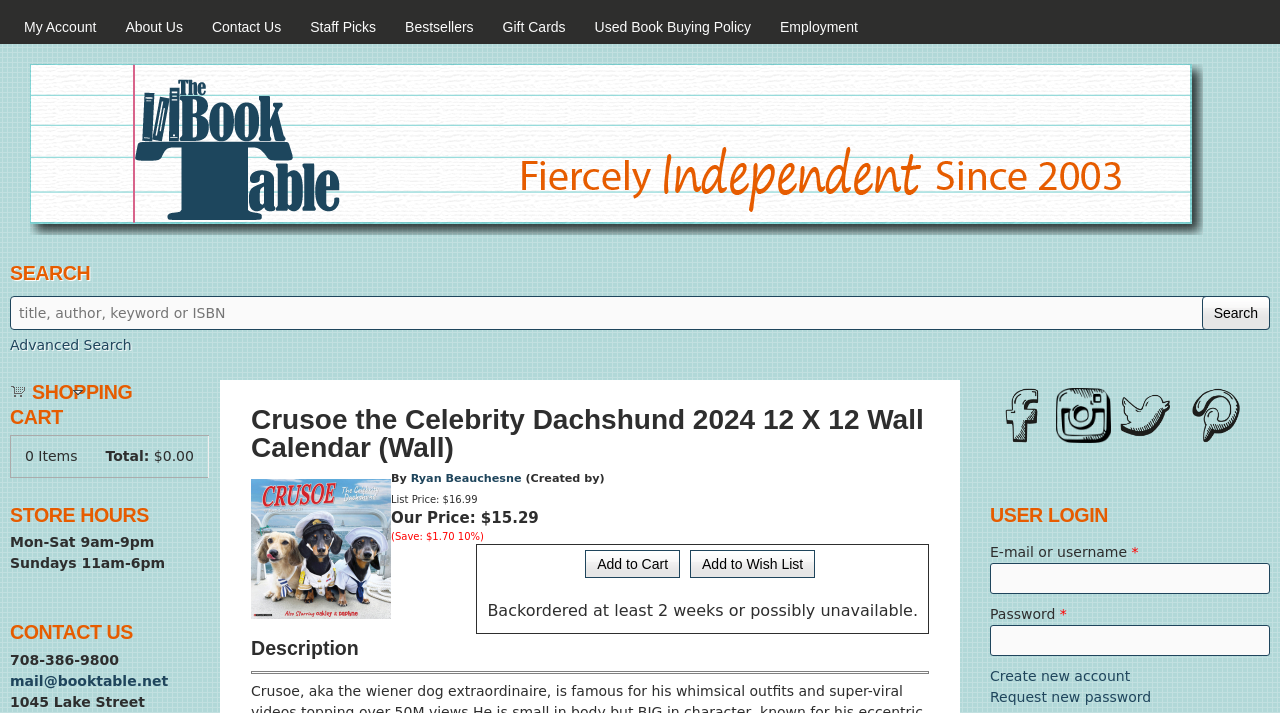Please provide a short answer using a single word or phrase for the question:
What is the price of the calendar?

$15.29